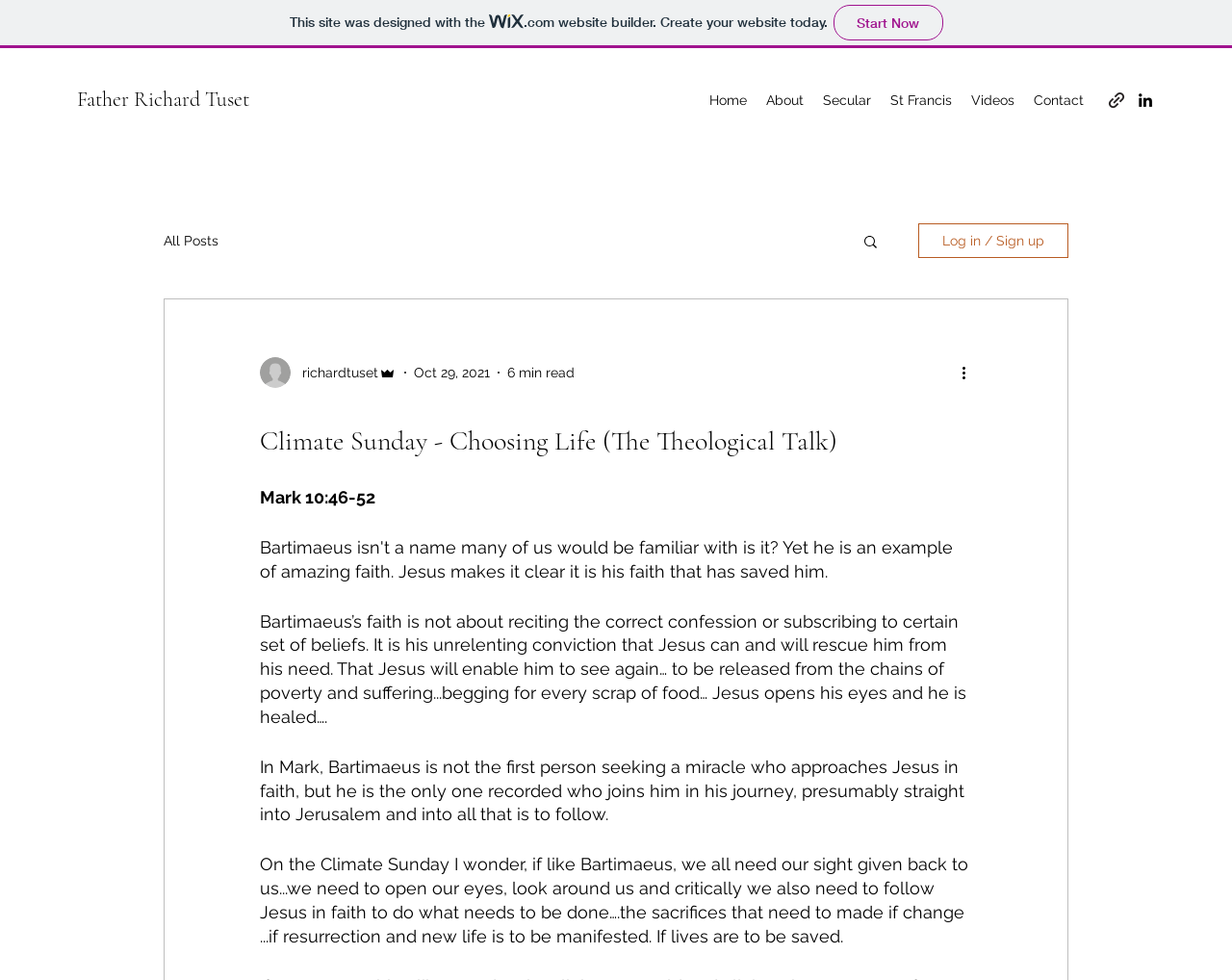Provide the bounding box for the UI element matching this description: "Secular".

[0.66, 0.087, 0.715, 0.117]